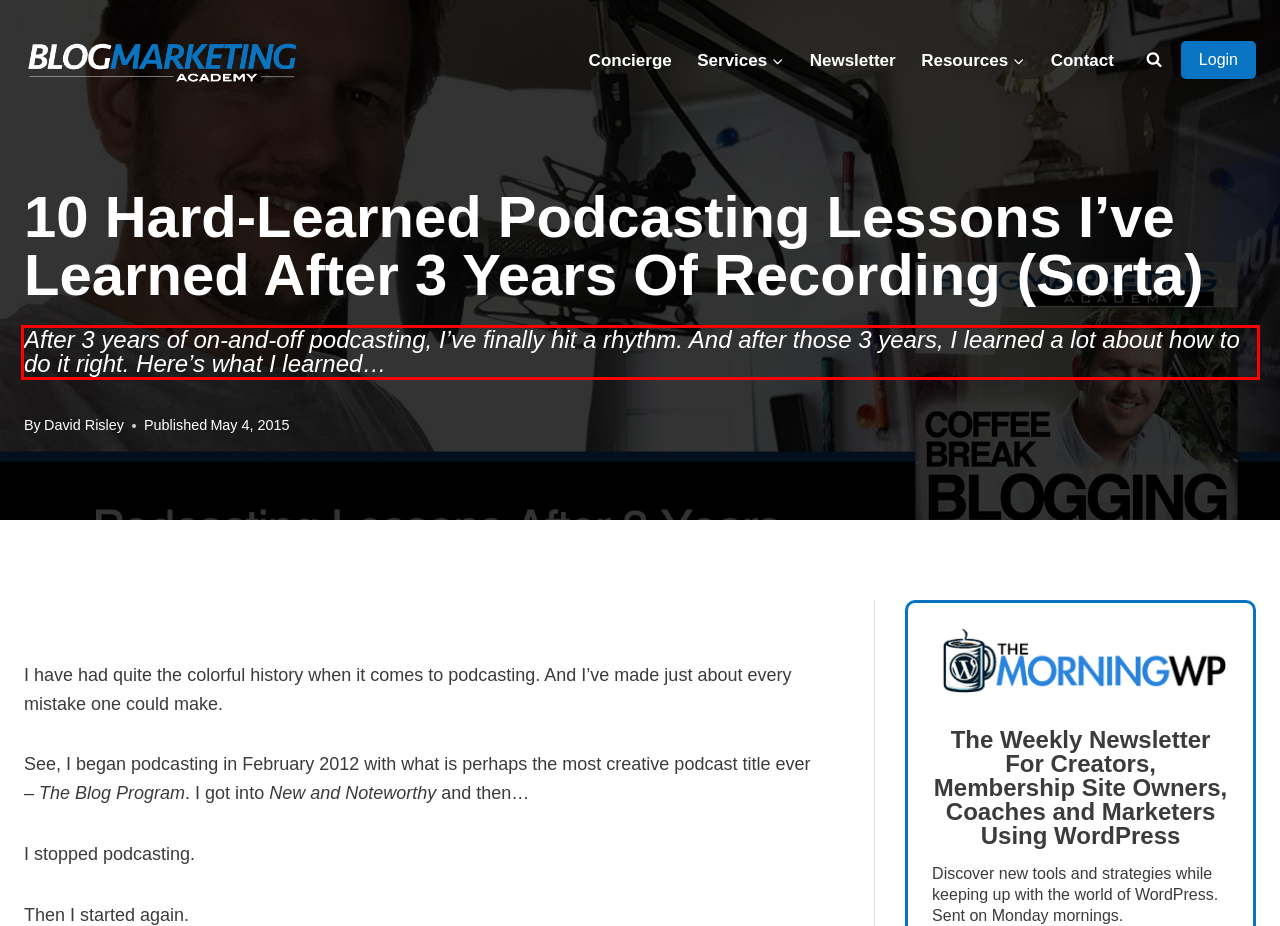From the screenshot of the webpage, locate the red bounding box and extract the text contained within that area.

After 3 years of on-and-off podcasting, I’ve finally hit a rhythm. And after those 3 years, I learned a lot about how to do it right. Here’s what I learned…